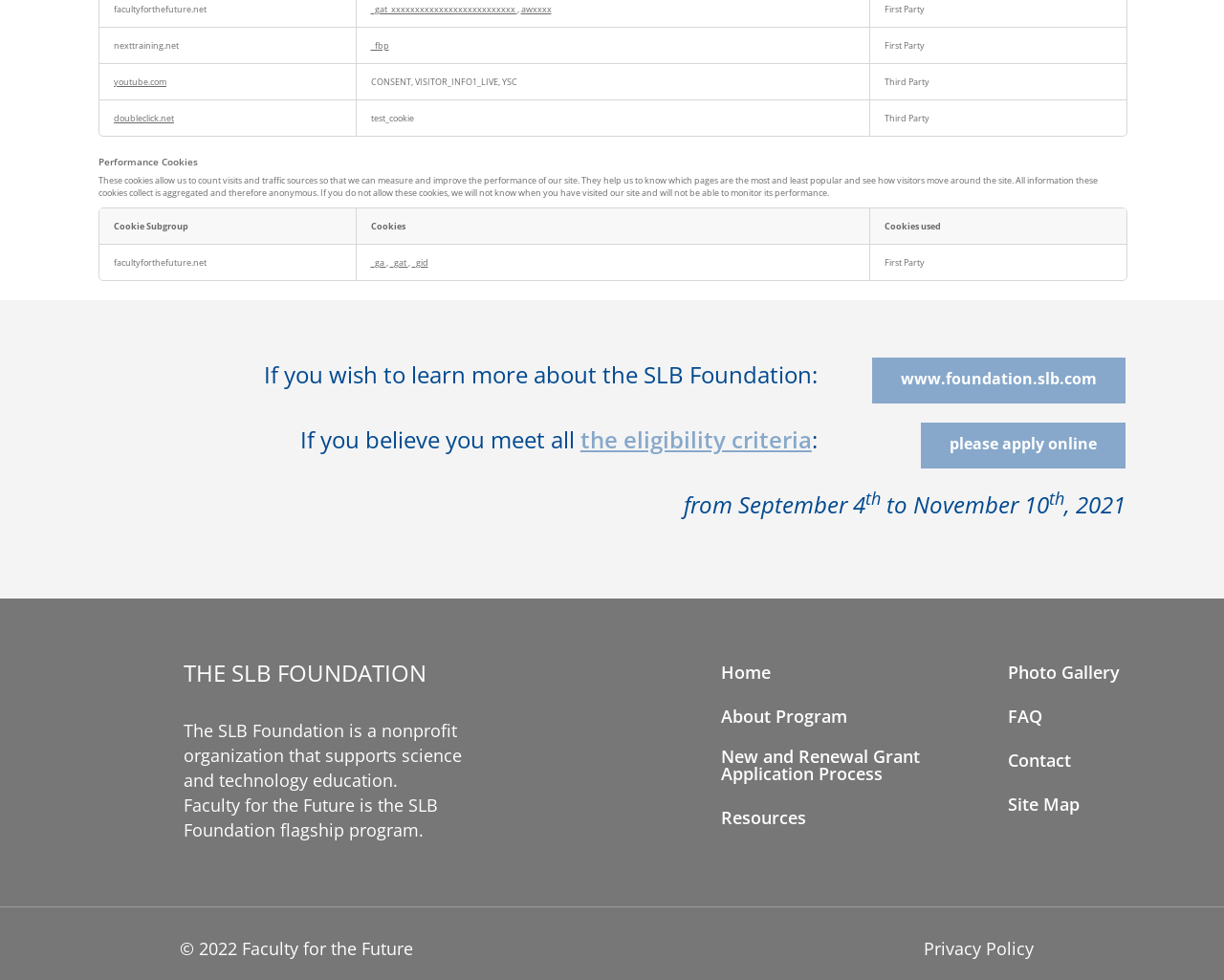Please identify the bounding box coordinates of where to click in order to follow the instruction: "visit nexttraining.net".

[0.081, 0.028, 0.291, 0.065]